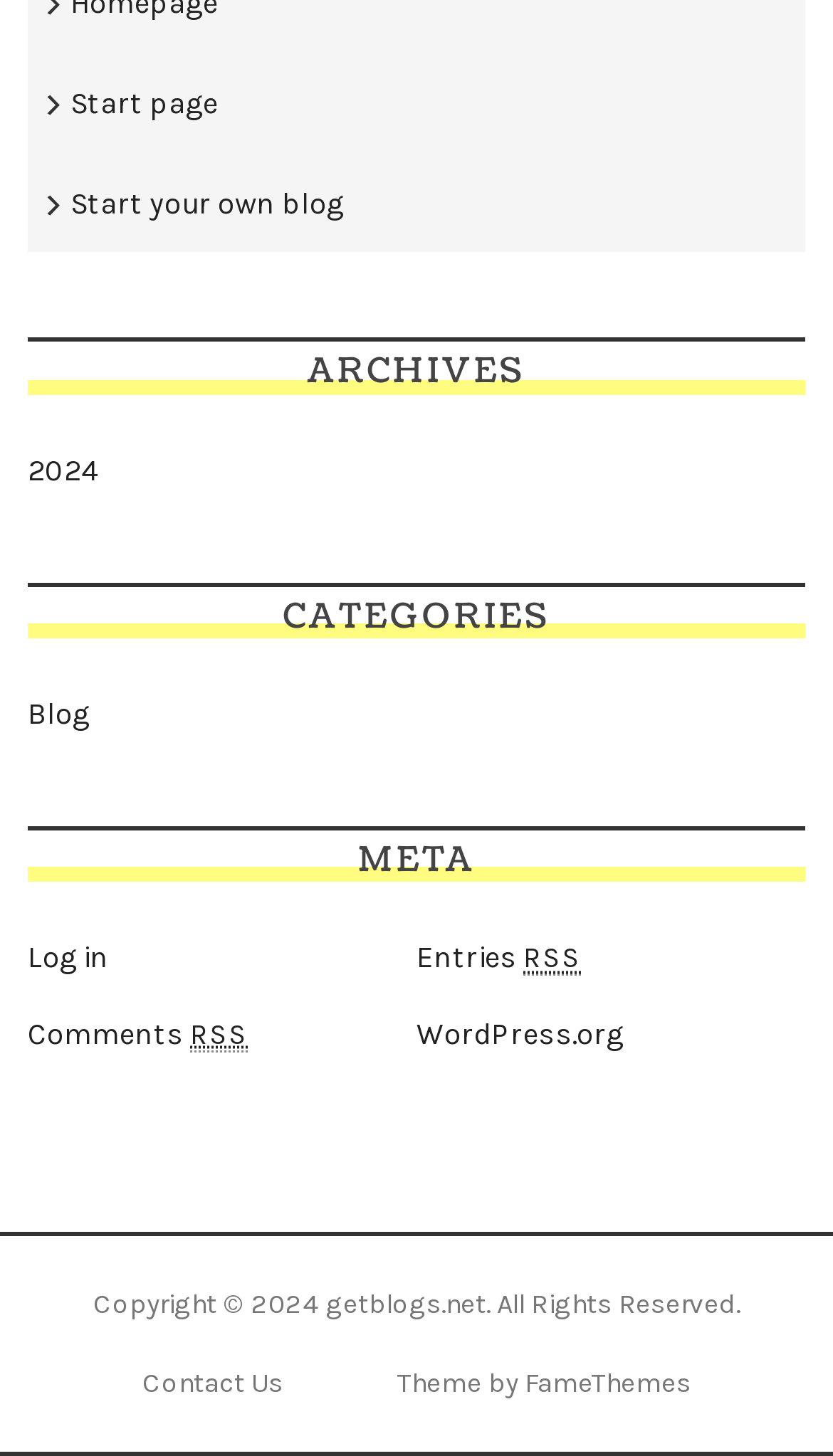What is the name of the blog?
Refer to the image and provide a one-word or short phrase answer.

Not specified